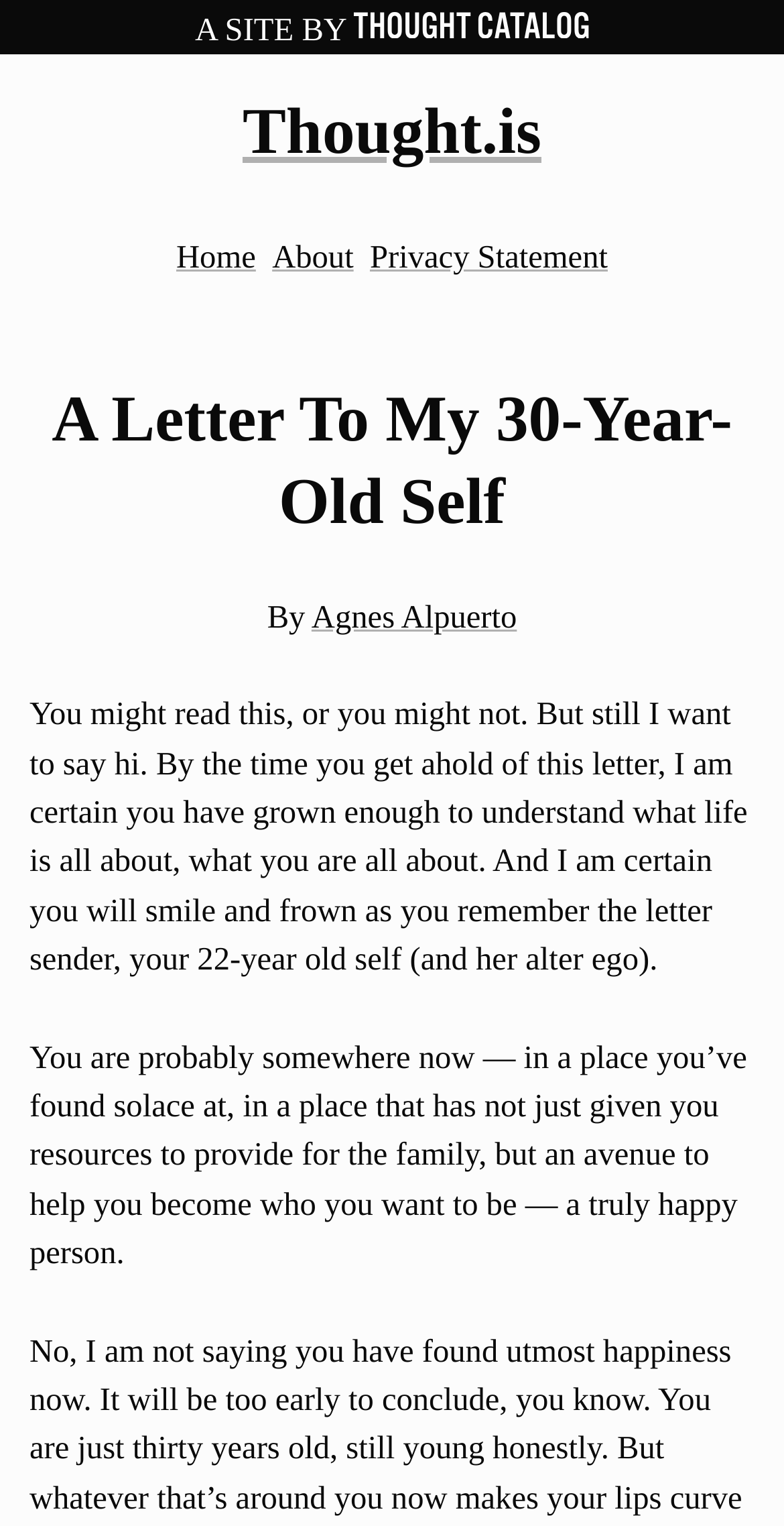Who is the author of the letter? Examine the screenshot and reply using just one word or a brief phrase.

Agnes Alpuerto